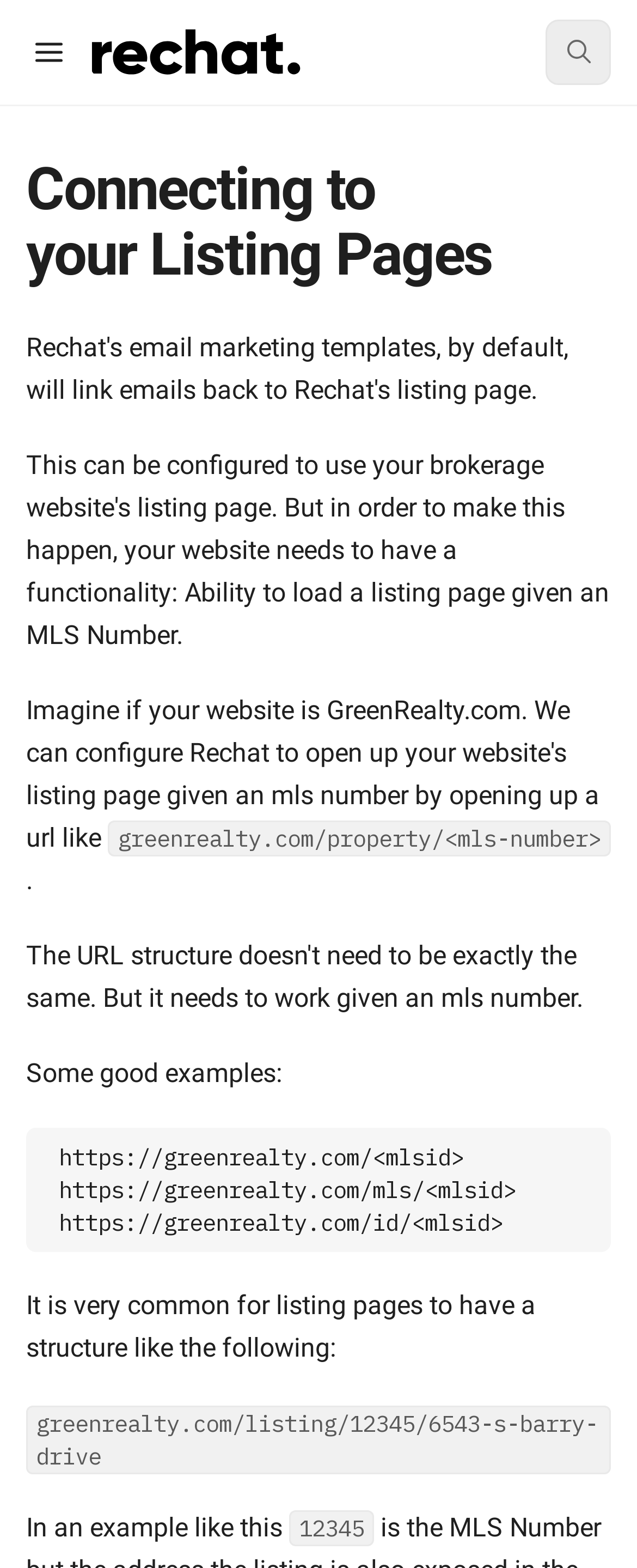What is the purpose of the 'Search' button?
Using the information from the image, provide a comprehensive answer to the question.

The 'Search' button is located at the top right of the webpage, suggesting that it is used to search the help center for relevant information. This is a common feature in help centers and documentation websites.